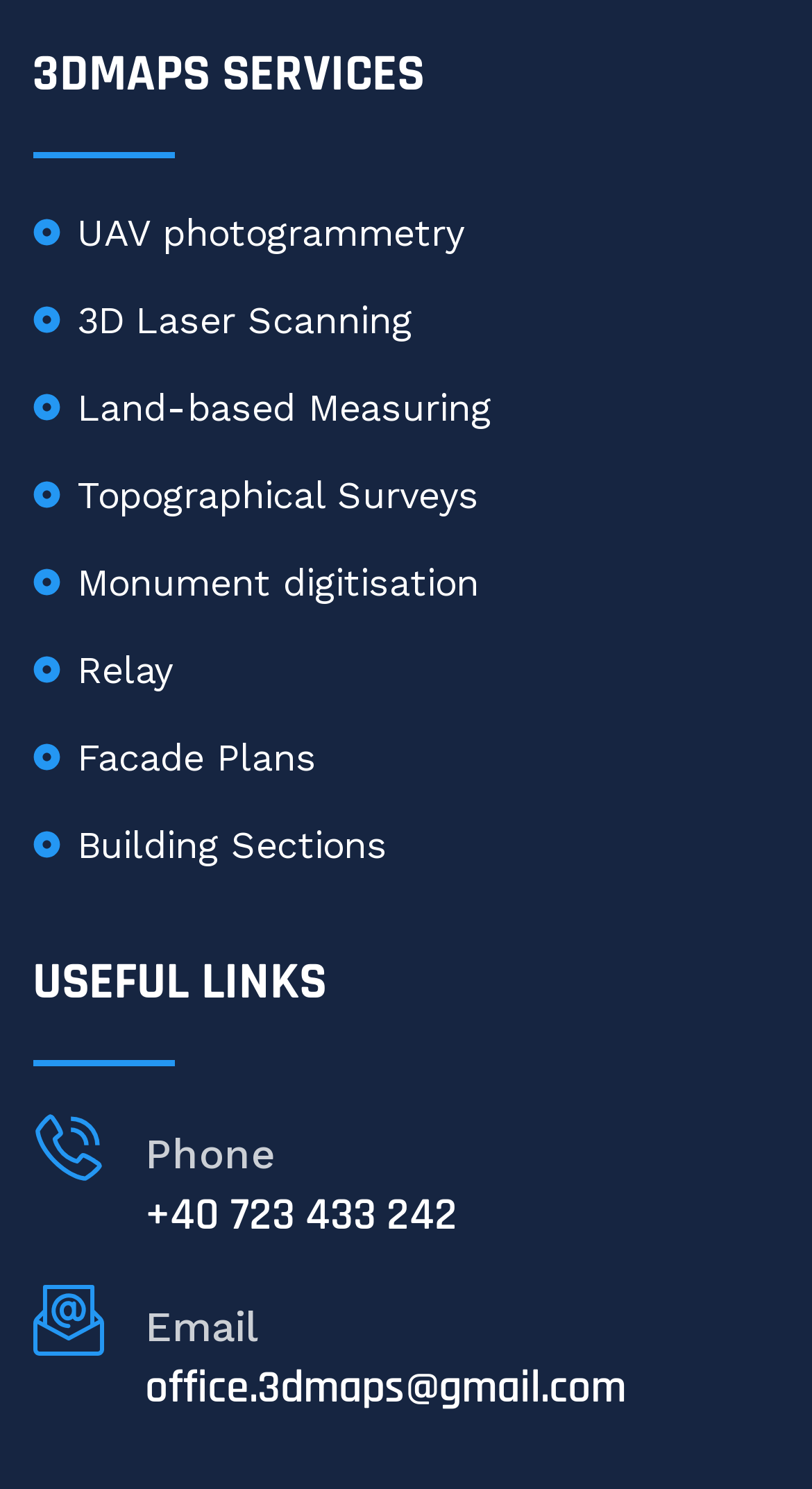Could you find the bounding box coordinates of the clickable area to complete this instruction: "Visit useful links"?

[0.04, 0.639, 0.96, 0.681]